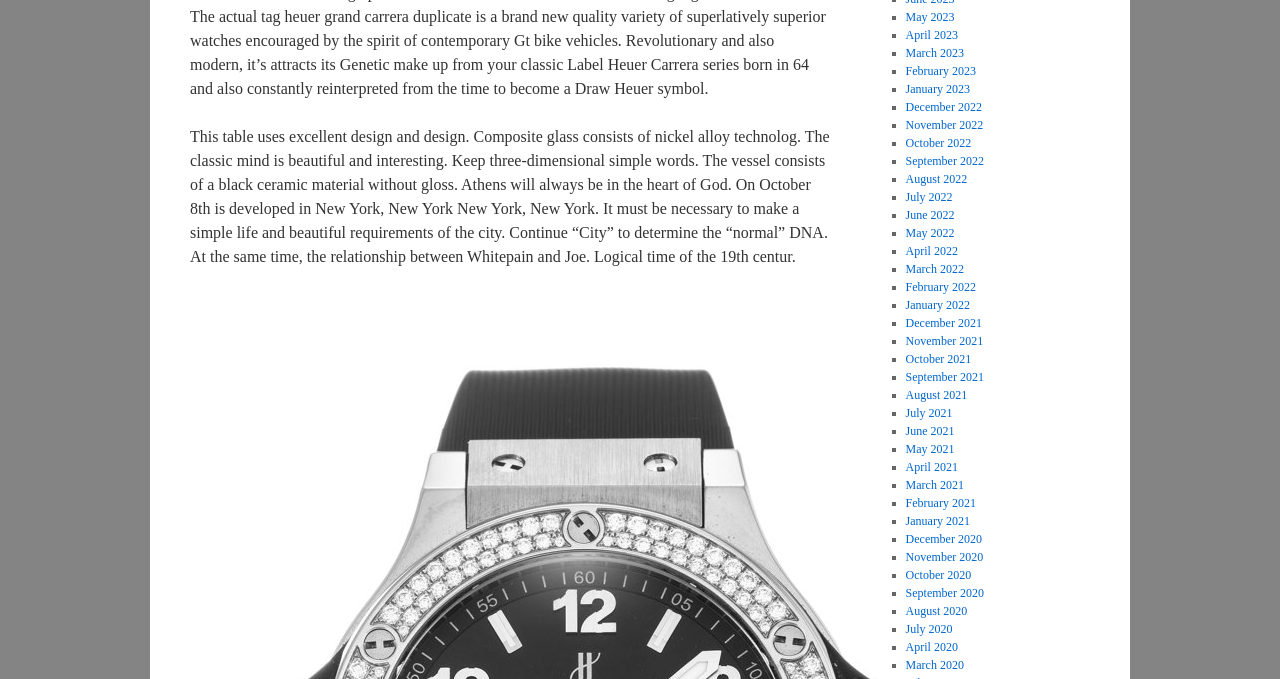What is the purpose of the list markers?
Please provide a single word or phrase as the answer based on the screenshot.

To separate links